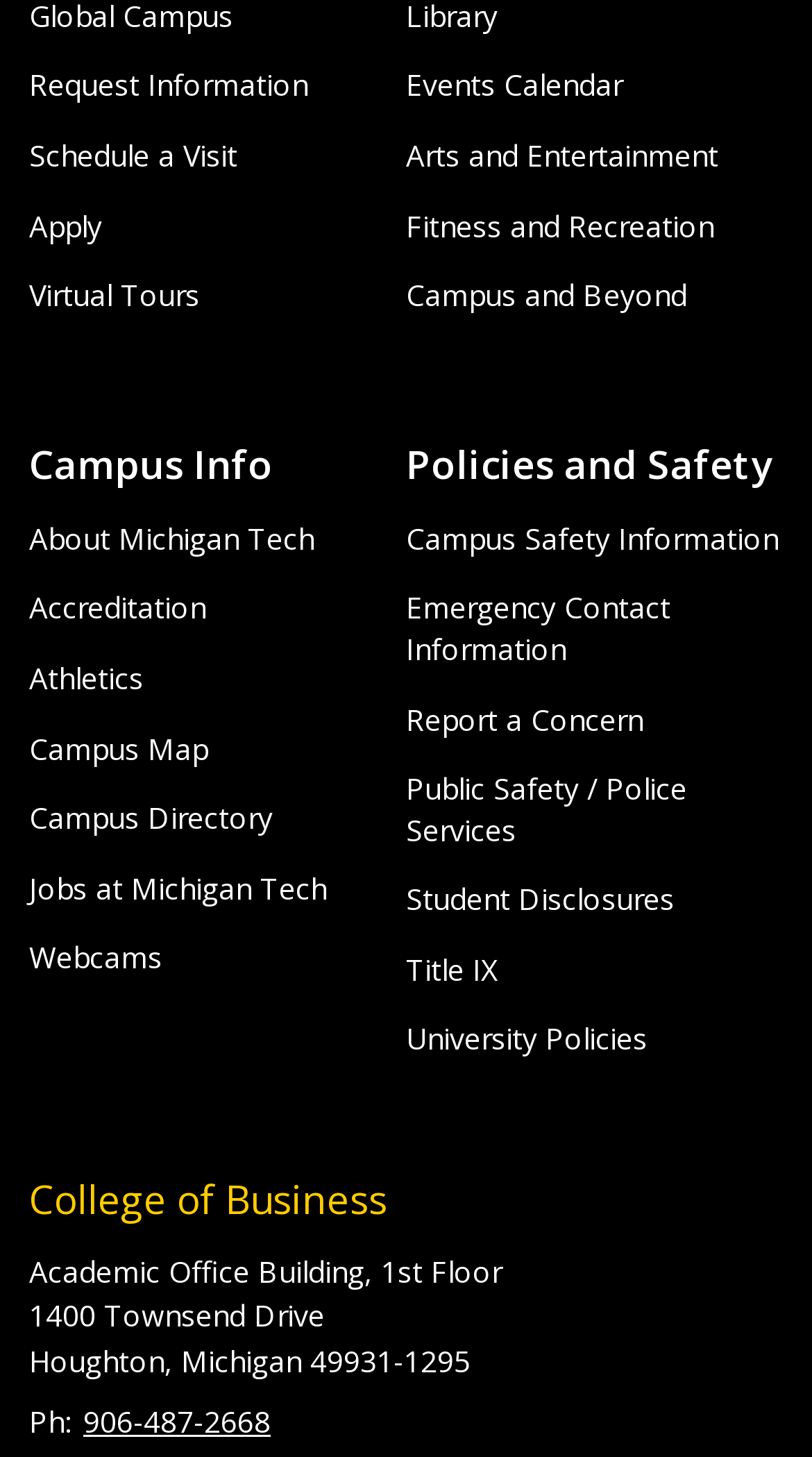Could you find the bounding box coordinates of the clickable area to complete this instruction: "View events calendar"?

[0.5, 0.045, 0.767, 0.072]